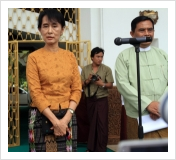Please answer the following question using a single word or phrase: 
What is the individual doing with the microphone?

Speaking